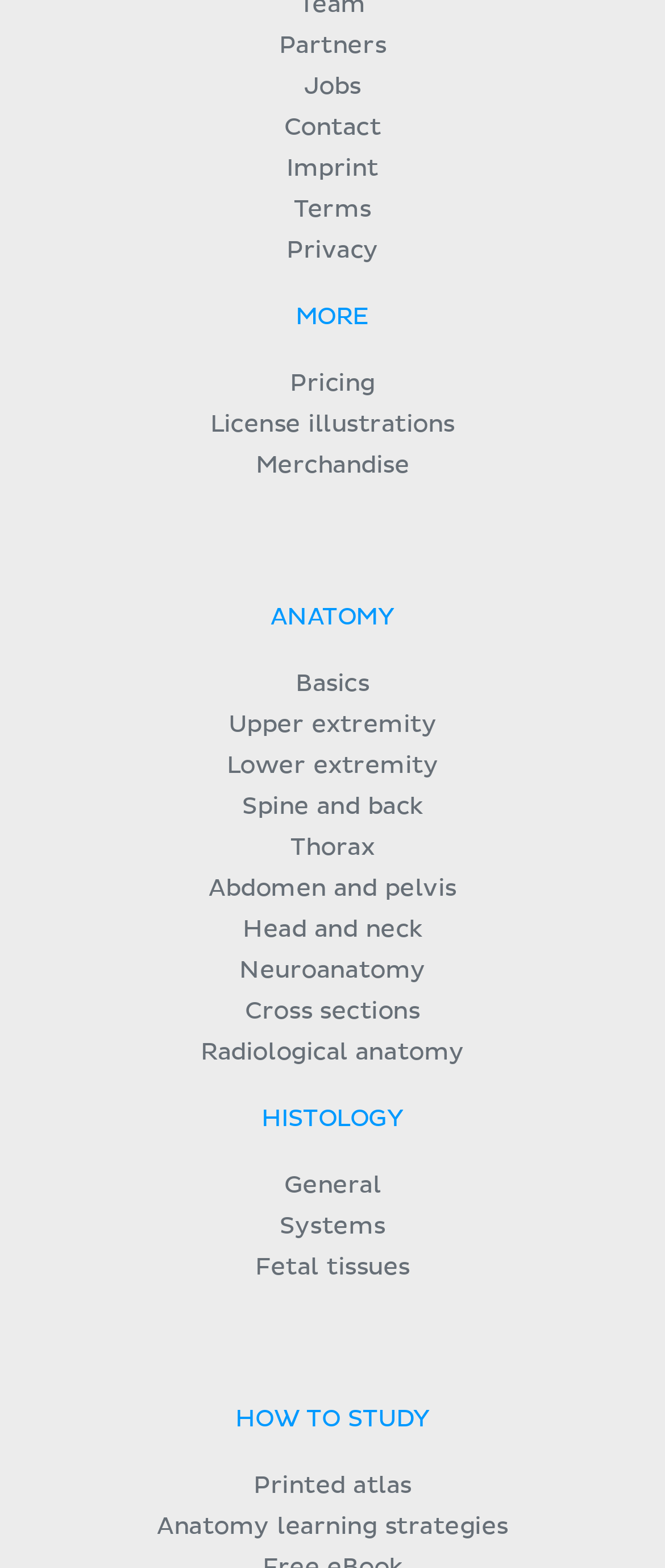What is the last topic of anatomy listed?
Provide a detailed answer to the question, using the image to inform your response.

By scrolling down to the bottom of the webpage, I can see that the last topic of anatomy listed is 'Anatomy learning strategies', which is a link under the 'HOW TO STUDY' section.